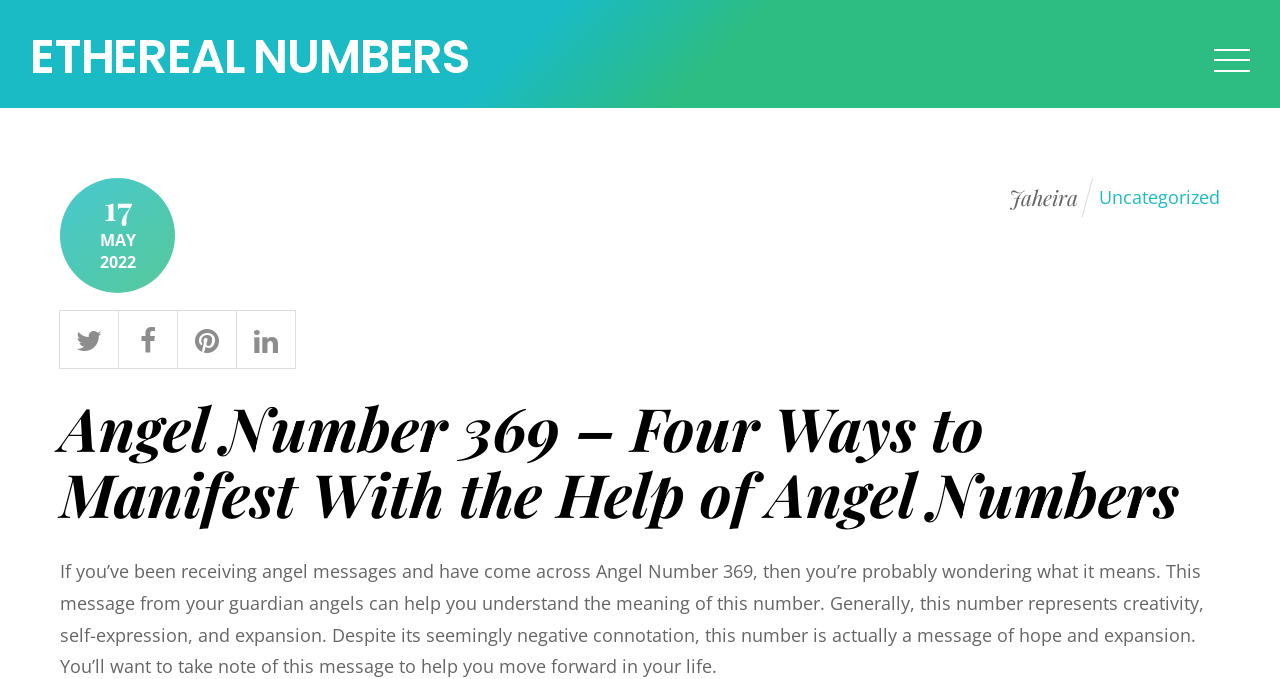Please determine the bounding box coordinates, formatted as (top-left x, top-left y, bottom-right x, bottom-right y), with all values as floating point numbers between 0 and 1. Identify the bounding box of the region described as: Ethereal Numbers

[0.023, 0.034, 0.366, 0.133]